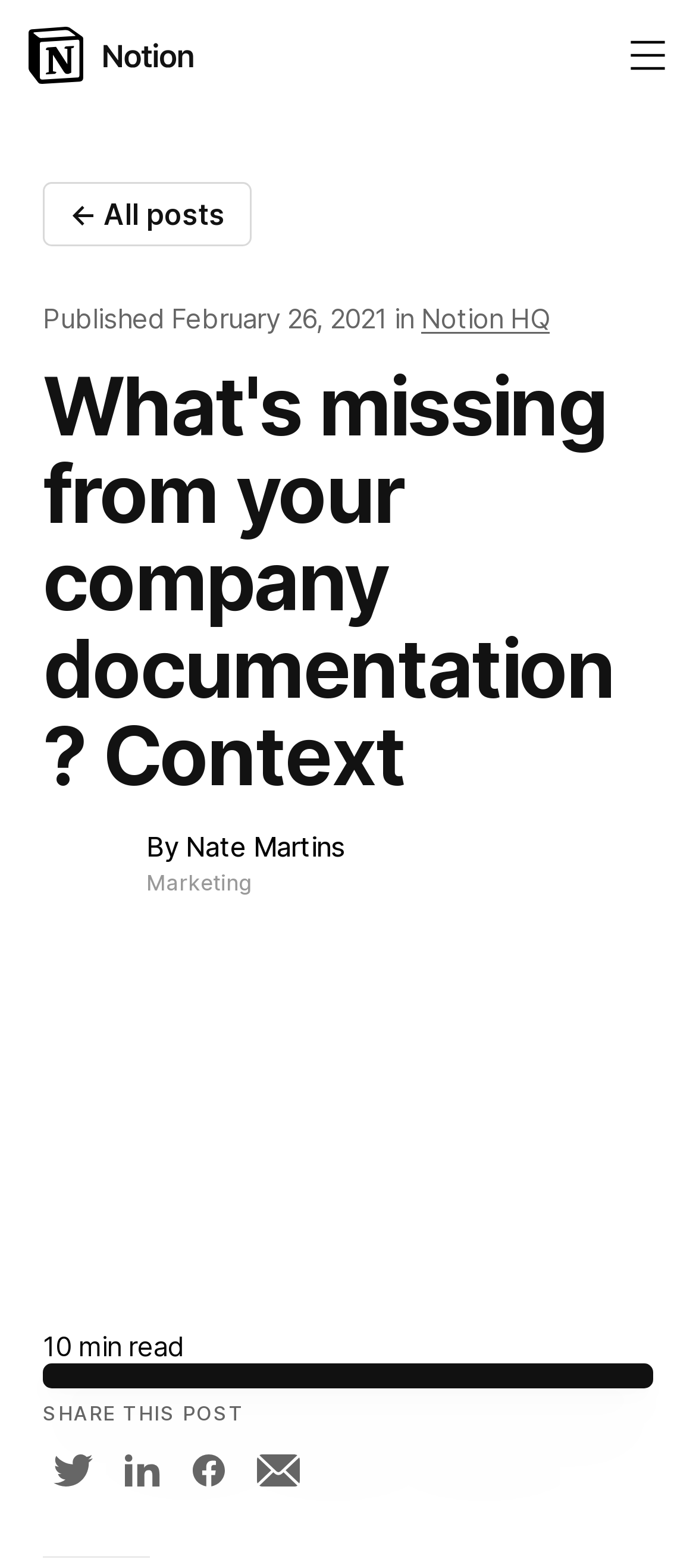Please determine the bounding box coordinates of the element to click in order to execute the following instruction: "Share this post on Twitter". The coordinates should be four float numbers between 0 and 1, specified as [left, top, right, bottom].

[0.062, 0.917, 0.149, 0.958]